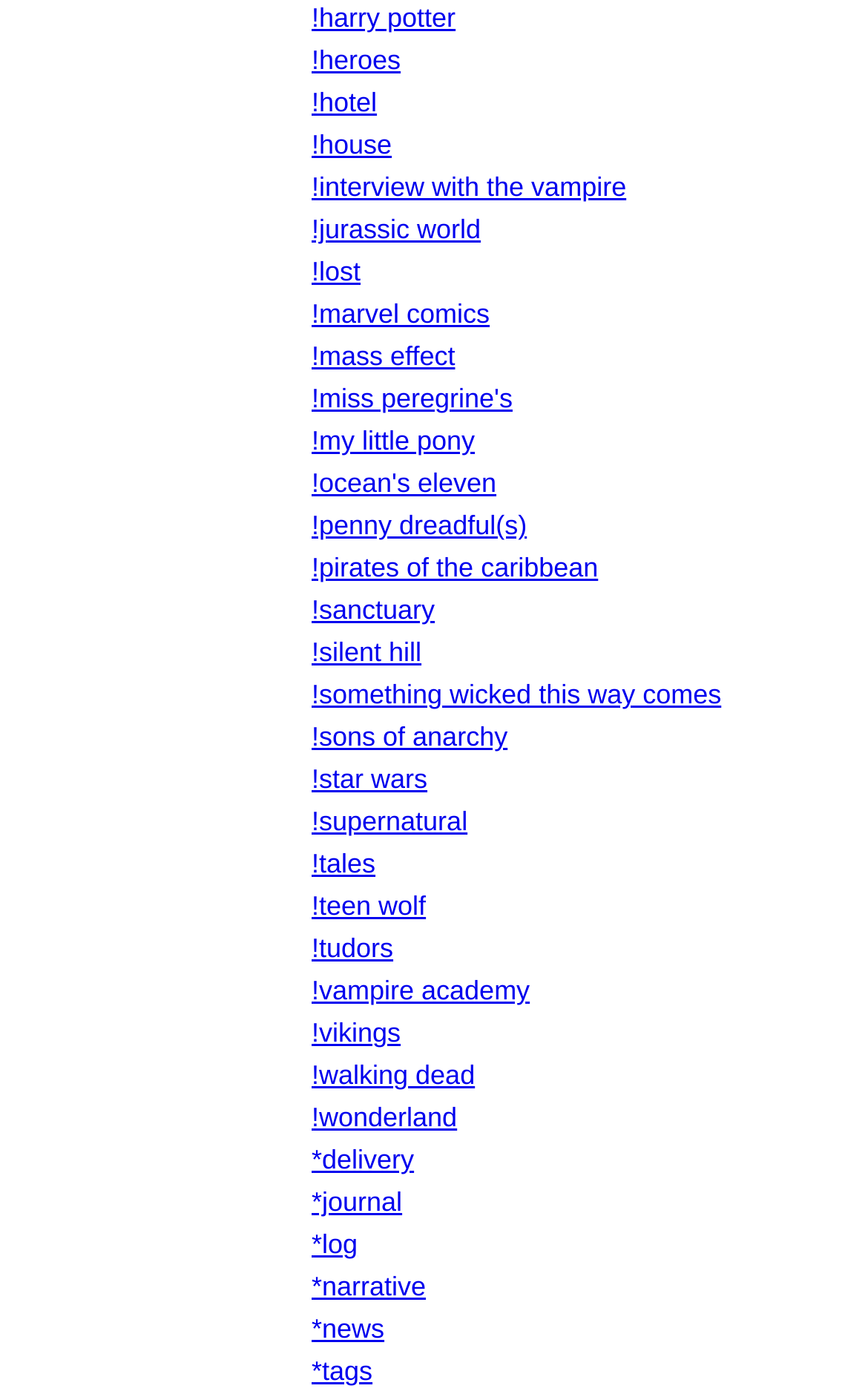Determine the bounding box coordinates of the region to click in order to accomplish the following instruction: "access the Walking Dead page". Provide the coordinates as four float numbers between 0 and 1, specifically [left, top, right, bottom].

[0.359, 0.759, 0.547, 0.781]